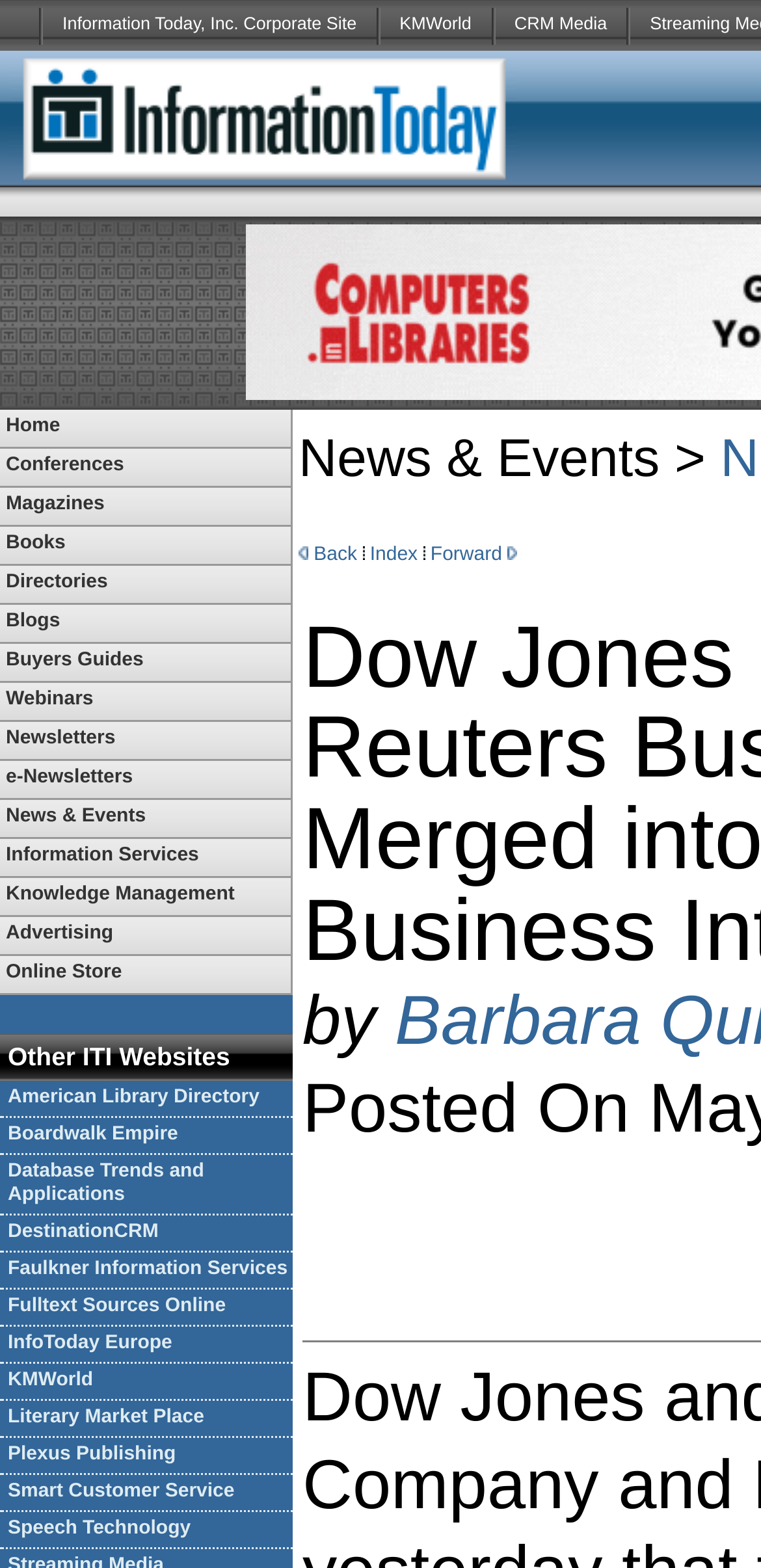Determine the bounding box coordinates of the clickable region to execute the instruction: "Click on CRM Media". The coordinates should be four float numbers between 0 and 1, denoted as [left, top, right, bottom].

[0.65, 0.0, 0.823, 0.032]